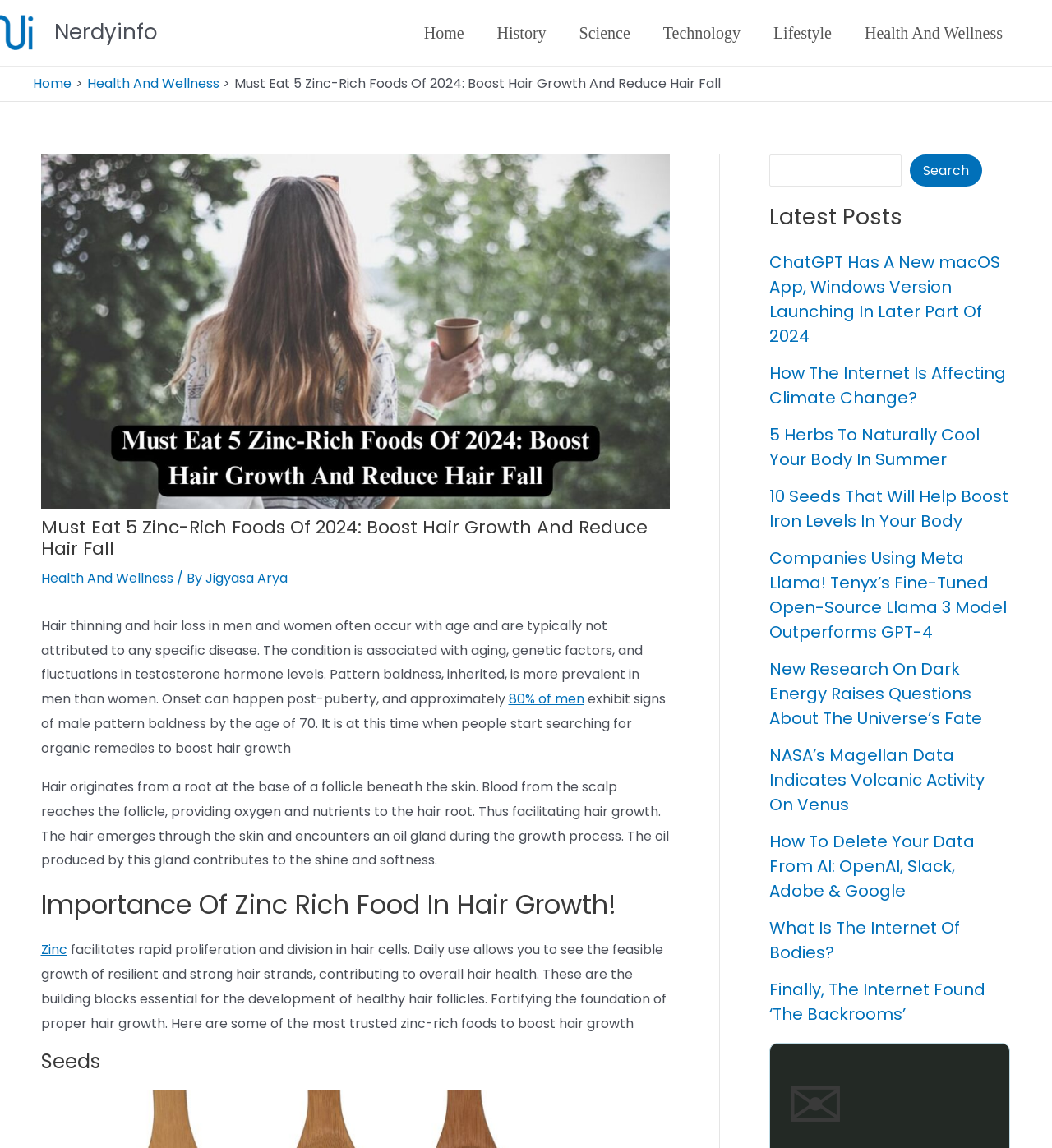Find the bounding box coordinates for the HTML element described as: "Resursare". The coordinates should consist of four float values between 0 and 1, i.e., [left, top, right, bottom].

None